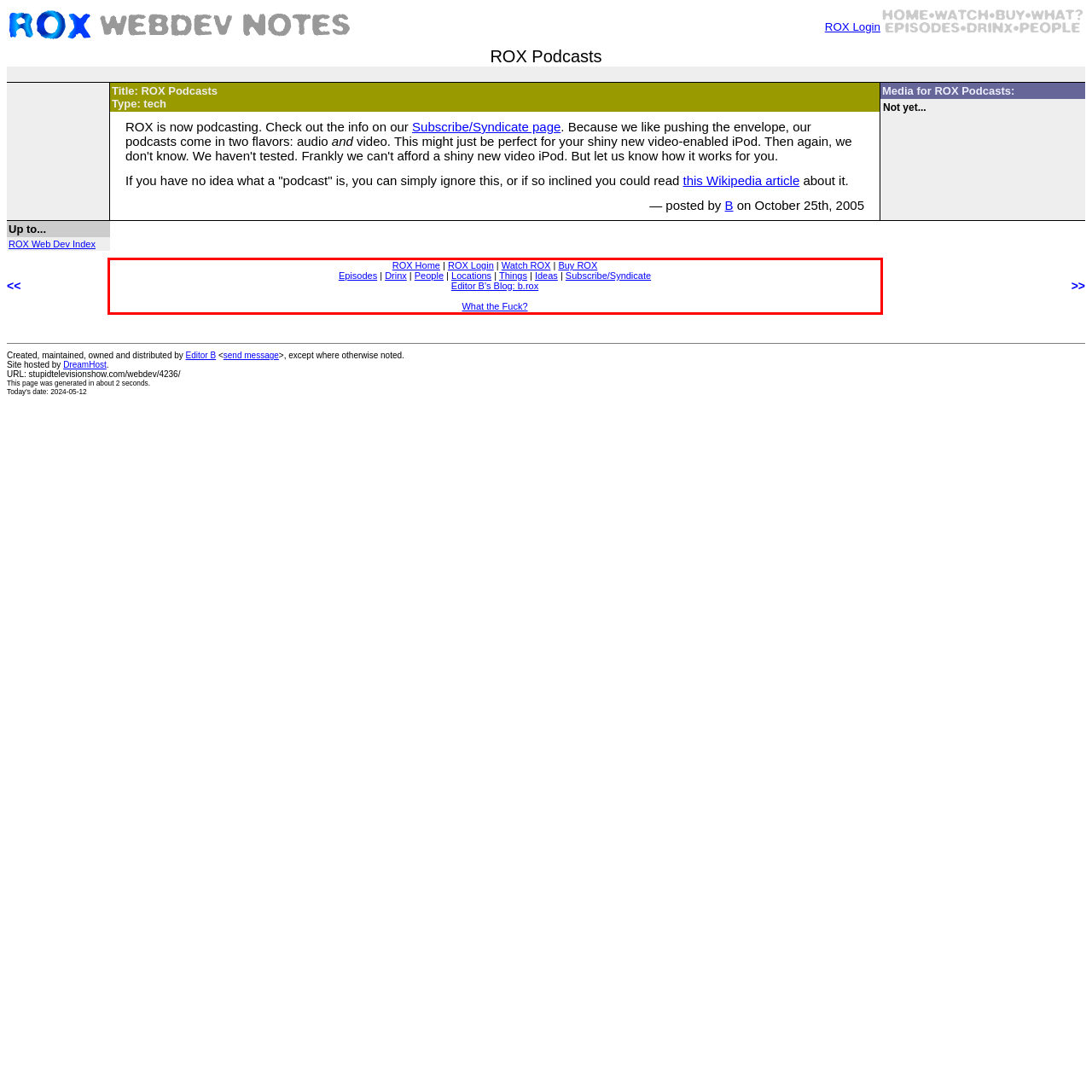Given a screenshot of a webpage, identify the red bounding box and perform OCR to recognize the text within that box.

ROX Home | ROX Login | Watch ROX | Buy ROX Episodes | Drinx | People | Locations | Things | Ideas | Subscribe/Syndicate Editor B's Blog: b.rox What the Fuck?